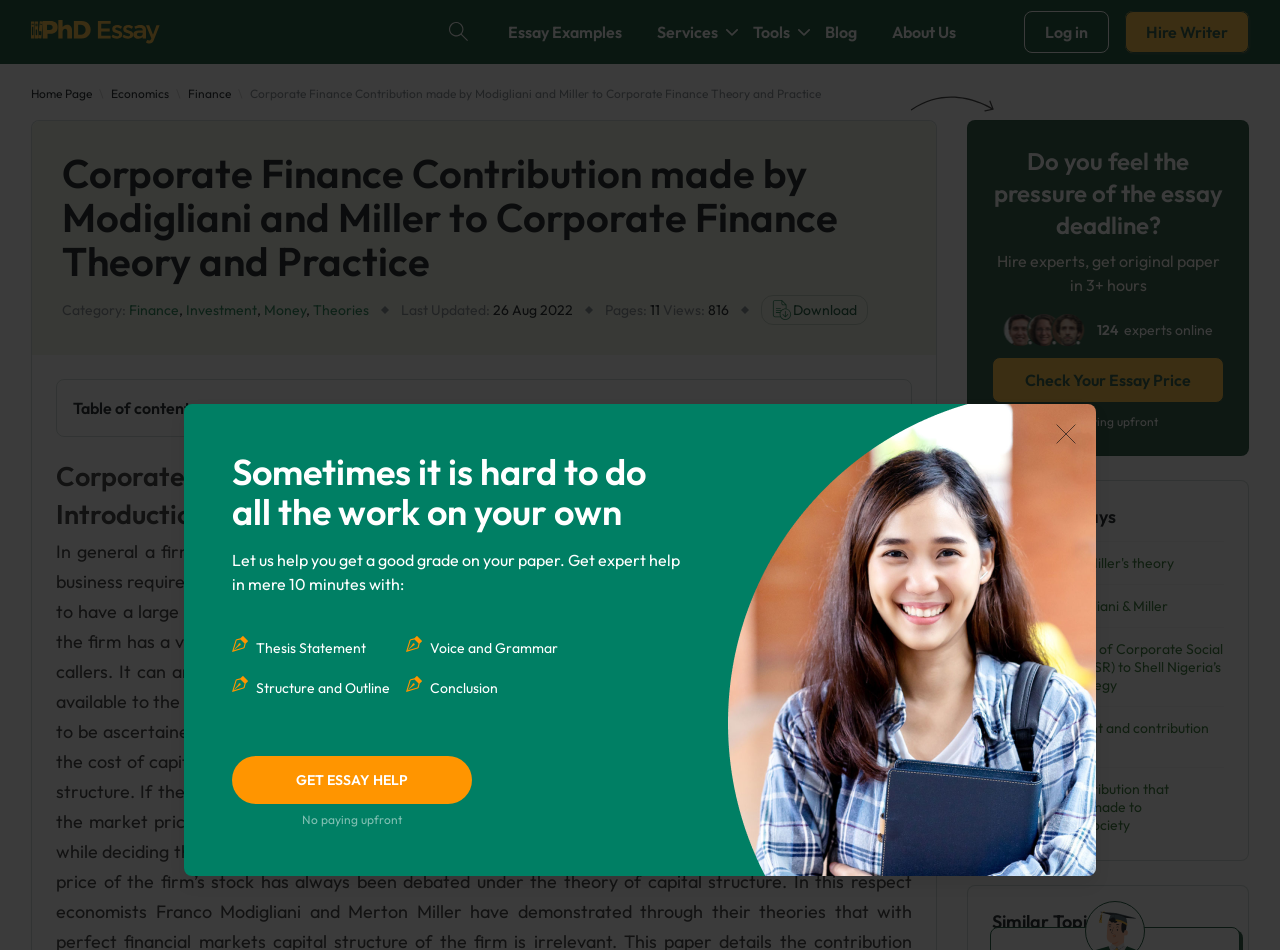Please give the bounding box coordinates of the area that should be clicked to fulfill the following instruction: "Click the 'Hire Writer' link". The coordinates should be in the format of four float numbers from 0 to 1, i.e., [left, top, right, bottom].

[0.879, 0.012, 0.976, 0.056]